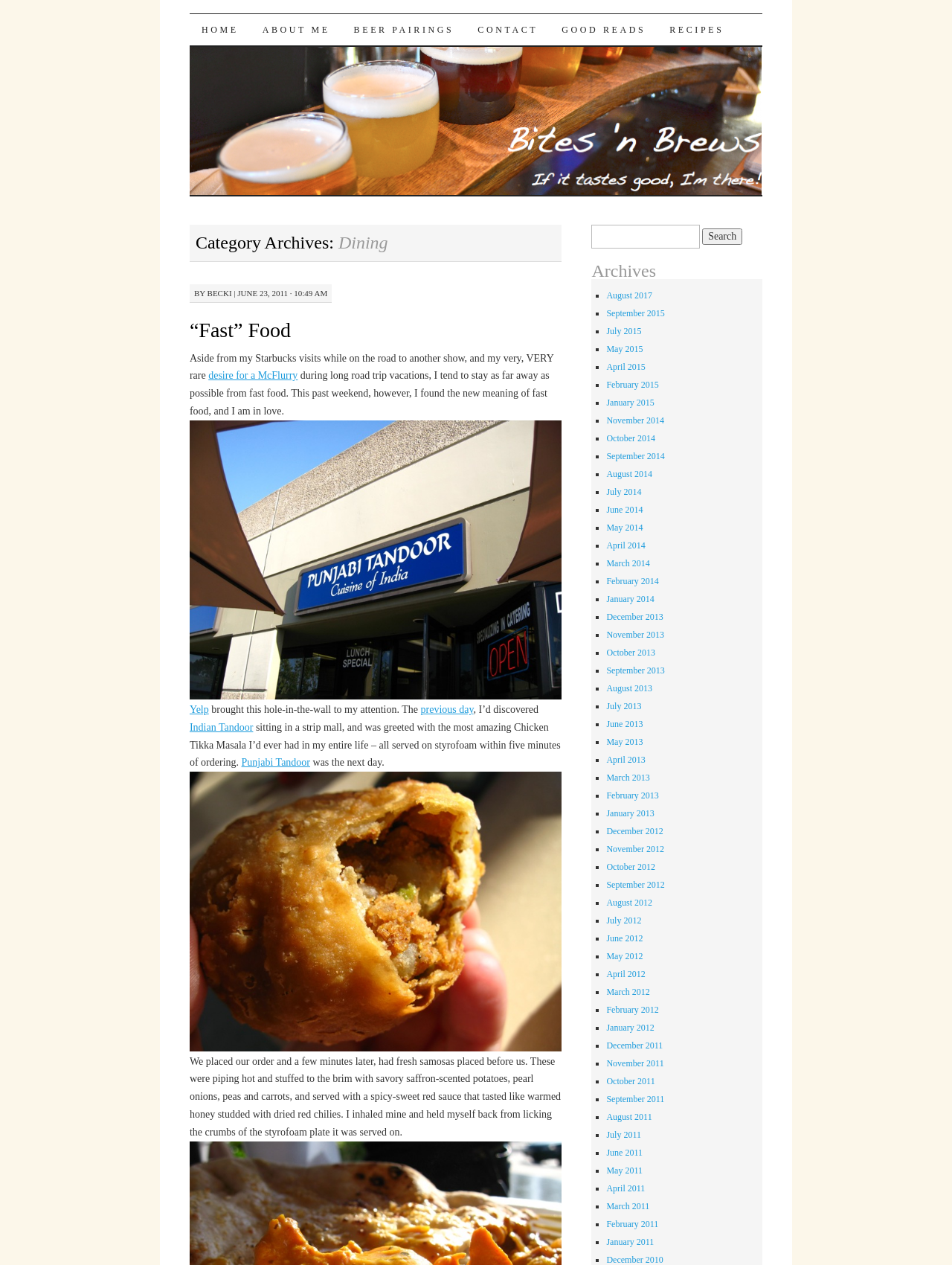Identify the bounding box coordinates for the region to click in order to carry out this instruction: "Search for something". Provide the coordinates using four float numbers between 0 and 1, formatted as [left, top, right, bottom].

None